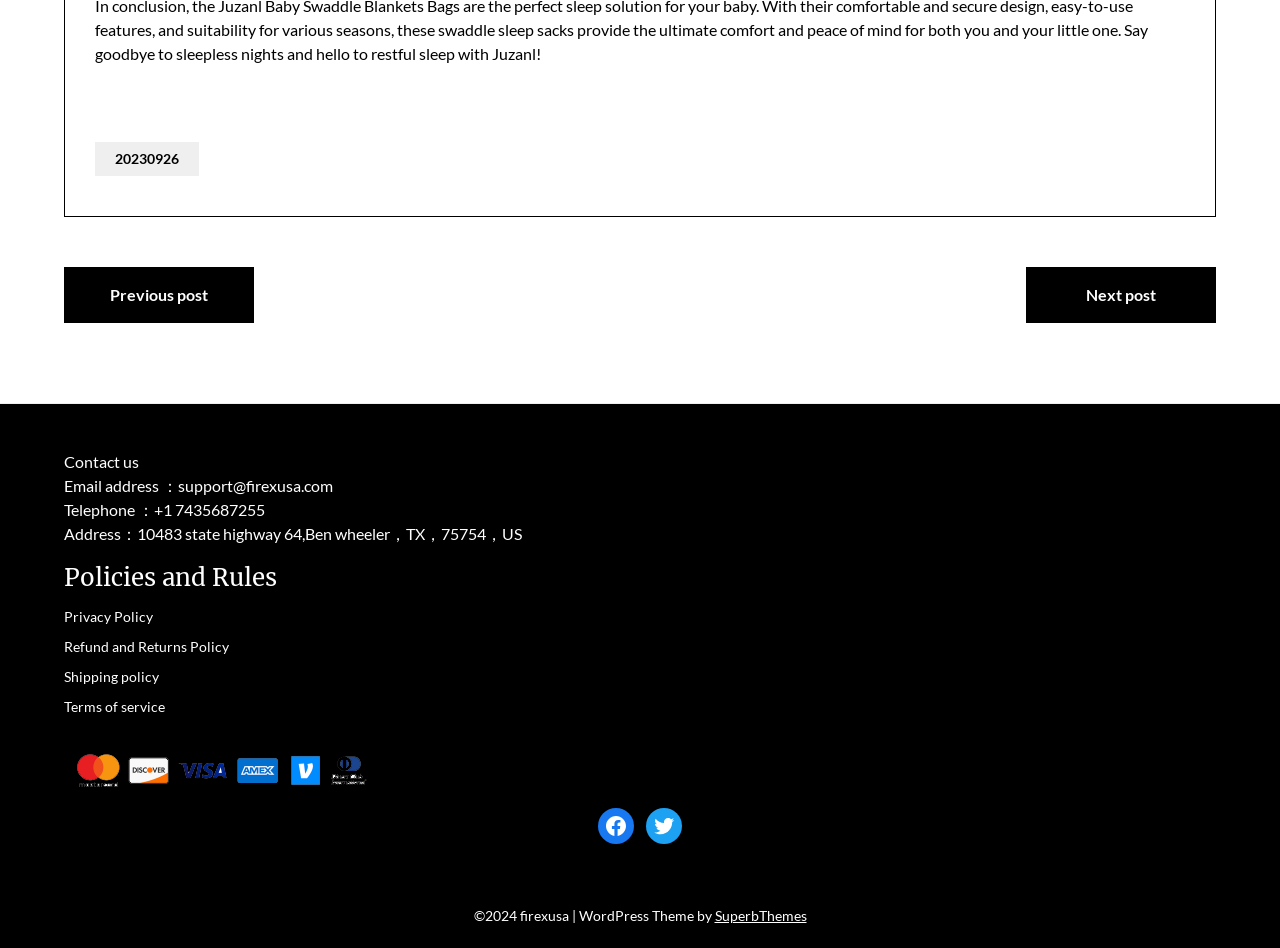Identify the bounding box coordinates for the element that needs to be clicked to fulfill this instruction: "Contact us". Provide the coordinates in the format of four float numbers between 0 and 1: [left, top, right, bottom].

[0.05, 0.477, 0.109, 0.497]